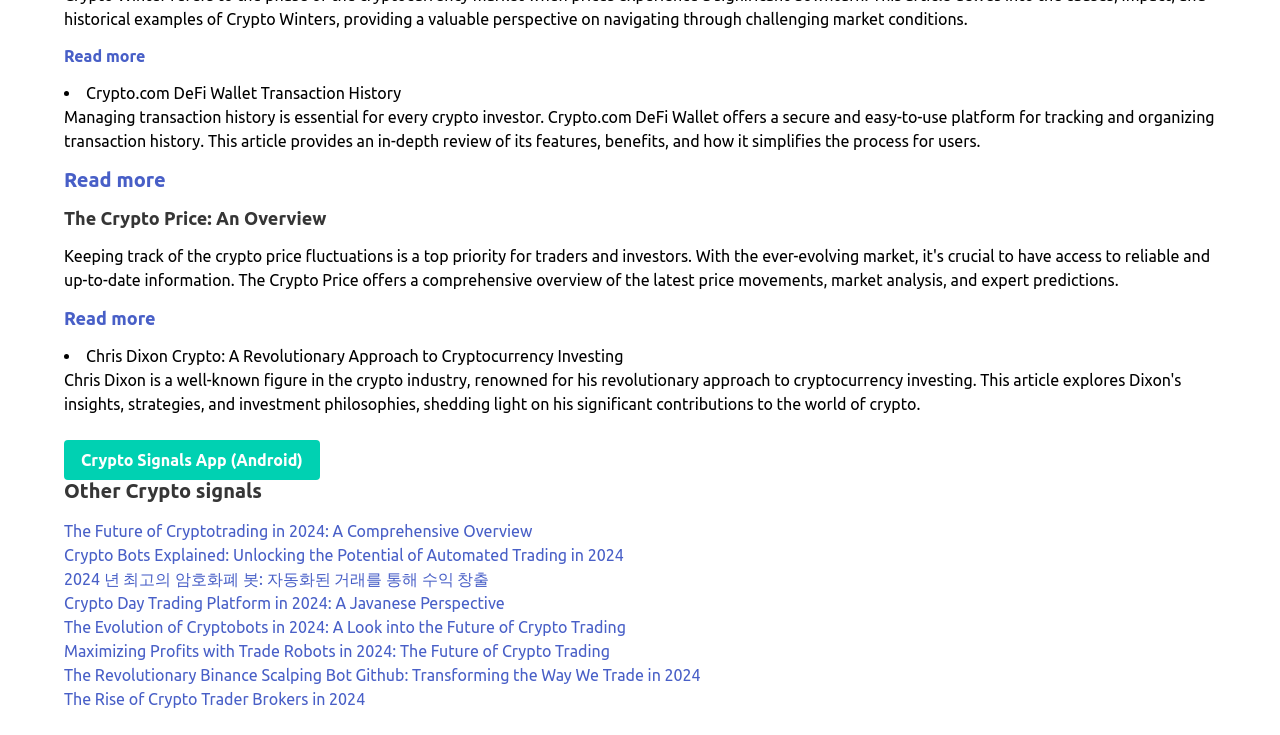Please identify the bounding box coordinates of the clickable area that will fulfill the following instruction: "Learn about the Future of Cryptotrading in 2024". The coordinates should be in the format of four float numbers between 0 and 1, i.e., [left, top, right, bottom].

[0.05, 0.71, 0.416, 0.734]